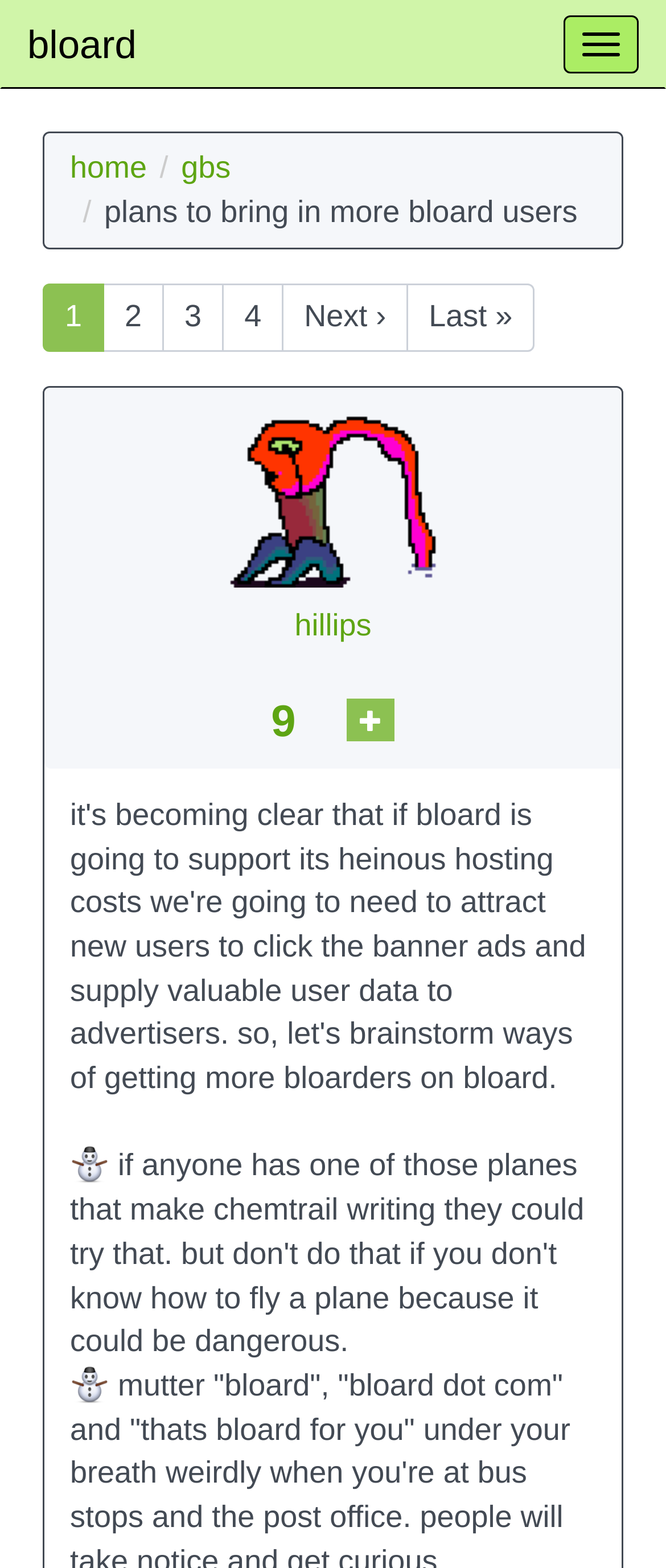Is there an image on the page?
Could you answer the question with a detailed and thorough explanation?

I found an image element with an empty alt text and its bounding box coordinates are [0.34, 0.264, 0.66, 0.375], which indicates its presence on the page.